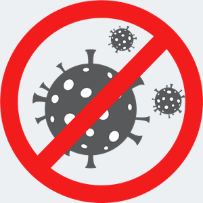Please reply to the following question with a single word or a short phrase:
How many viruses are represented in the image?

two